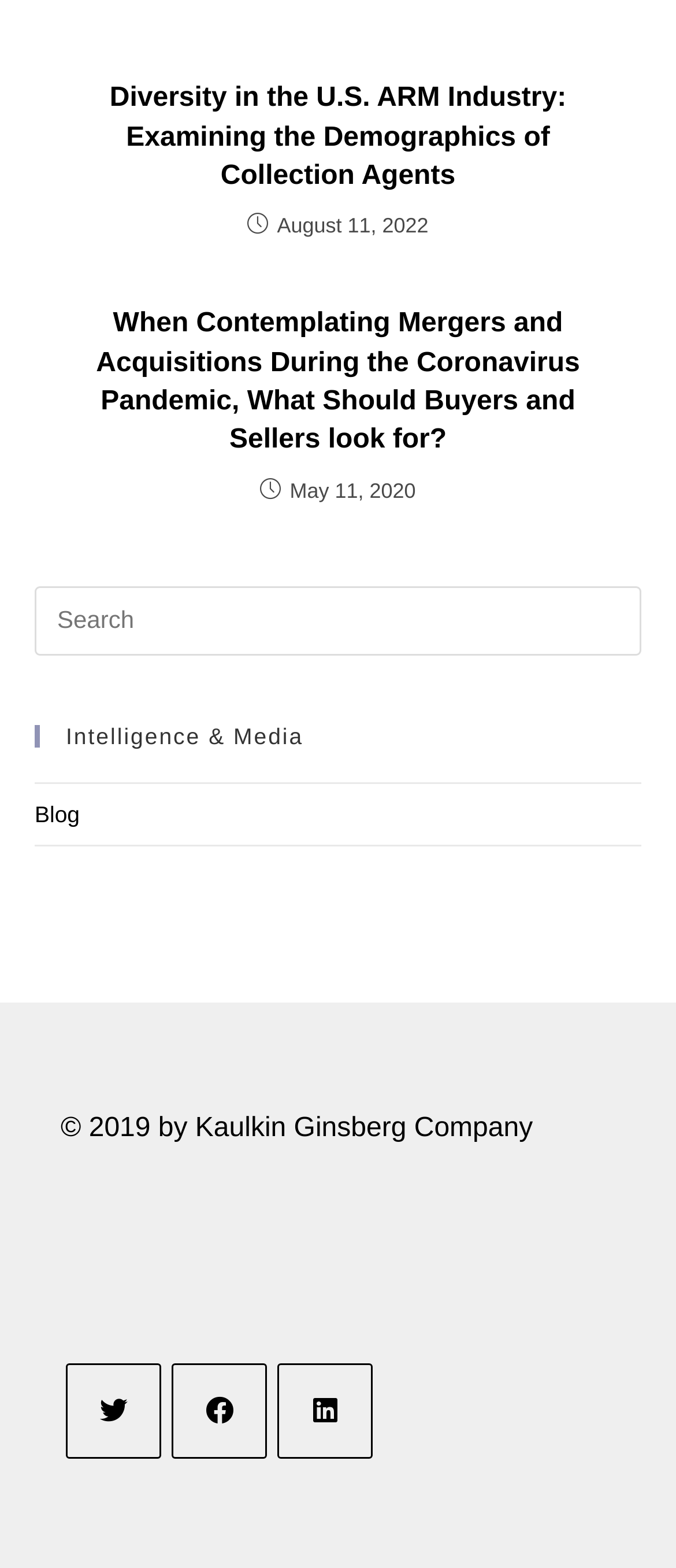What is the title of the second article?
Based on the image, answer the question with a single word or brief phrase.

When Contemplating Mergers and Acquisitions During the Coronavirus Pandemic, What Should Buyers and Sellers look for?